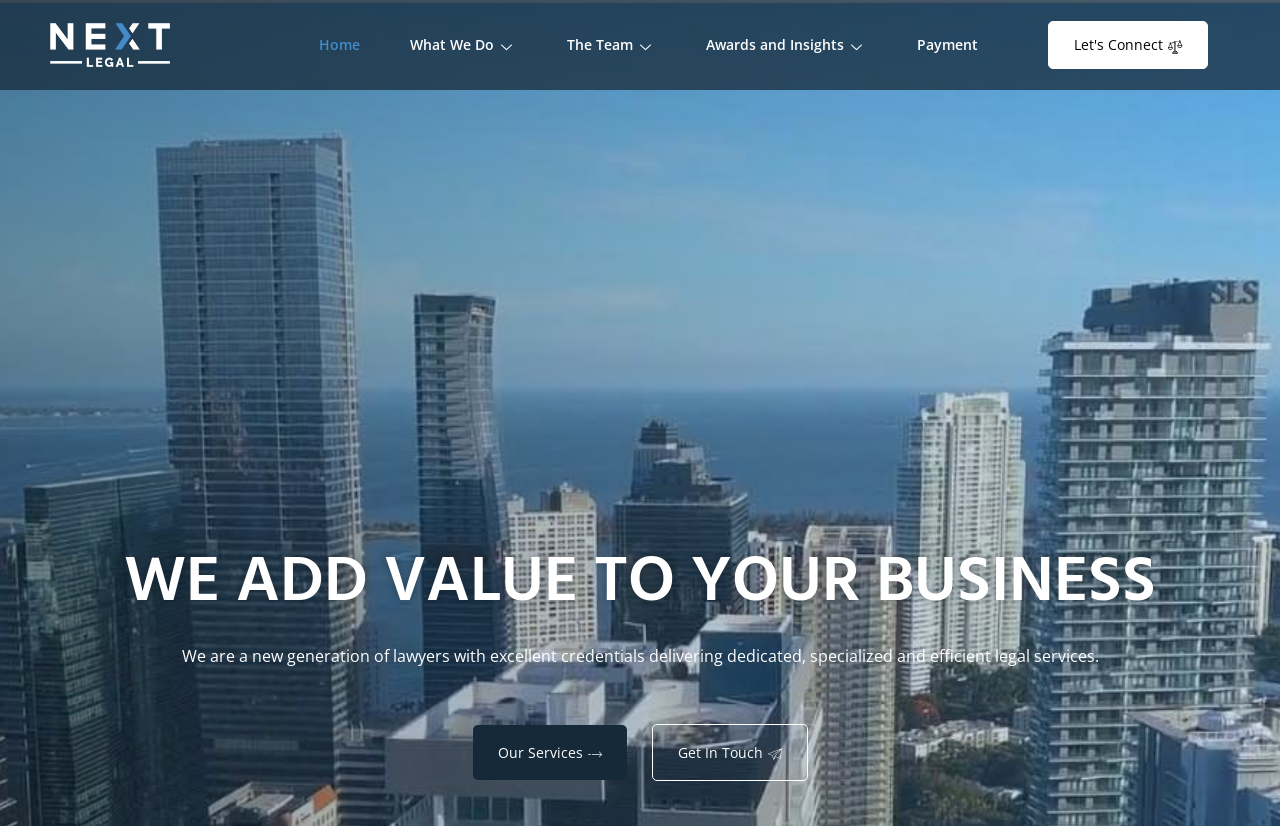How many call-to-action links are there?
Provide a detailed and well-explained answer to the question.

I found three call-to-action links: 'Let's Connect', 'Our Services', and 'Get In Touch'. These links are scattered throughout the page and have distinct bounding box coordinates, indicating they are separate calls to action.